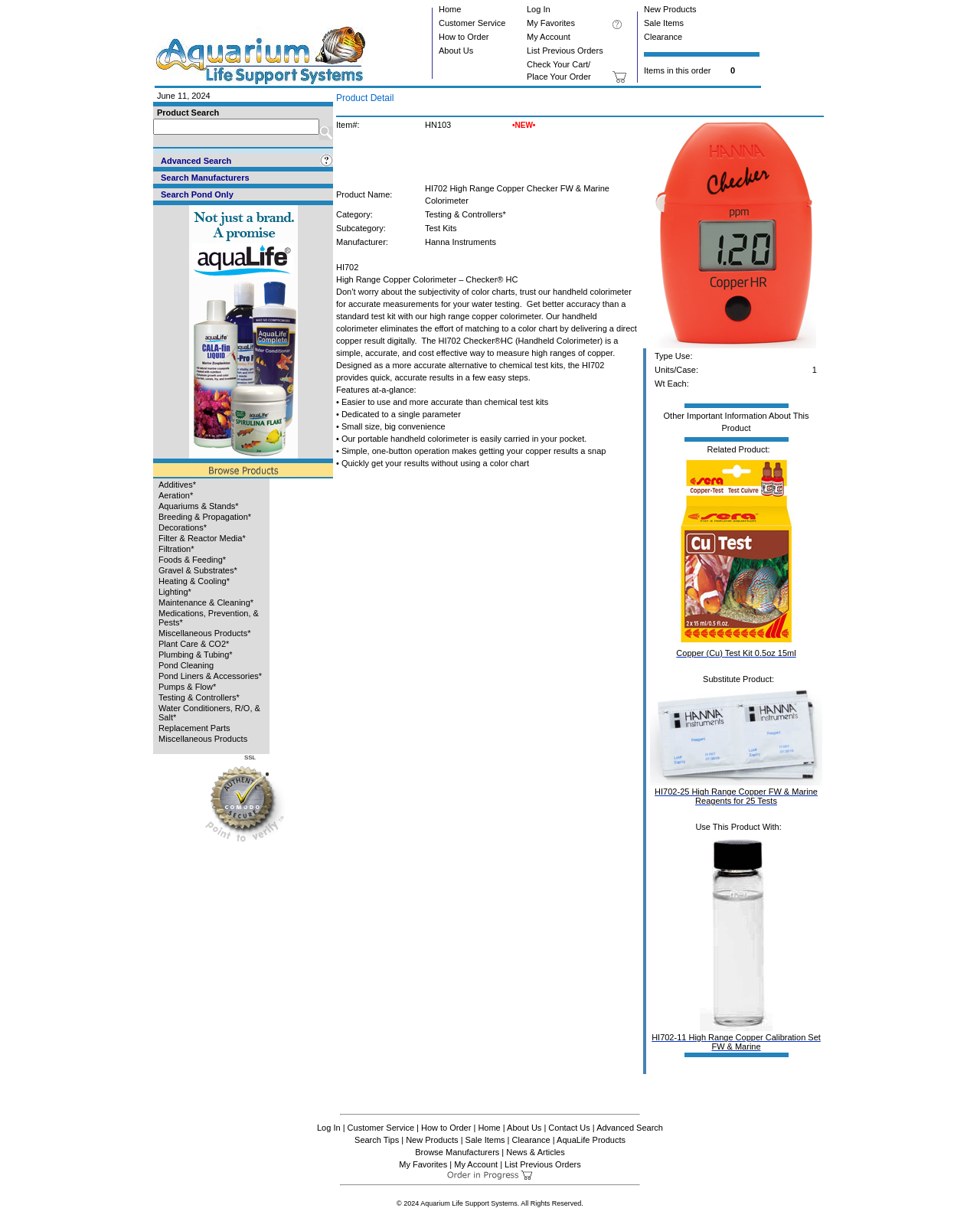What is the date displayed on the webpage?
Answer briefly with a single word or phrase based on the image.

June 11, 2024